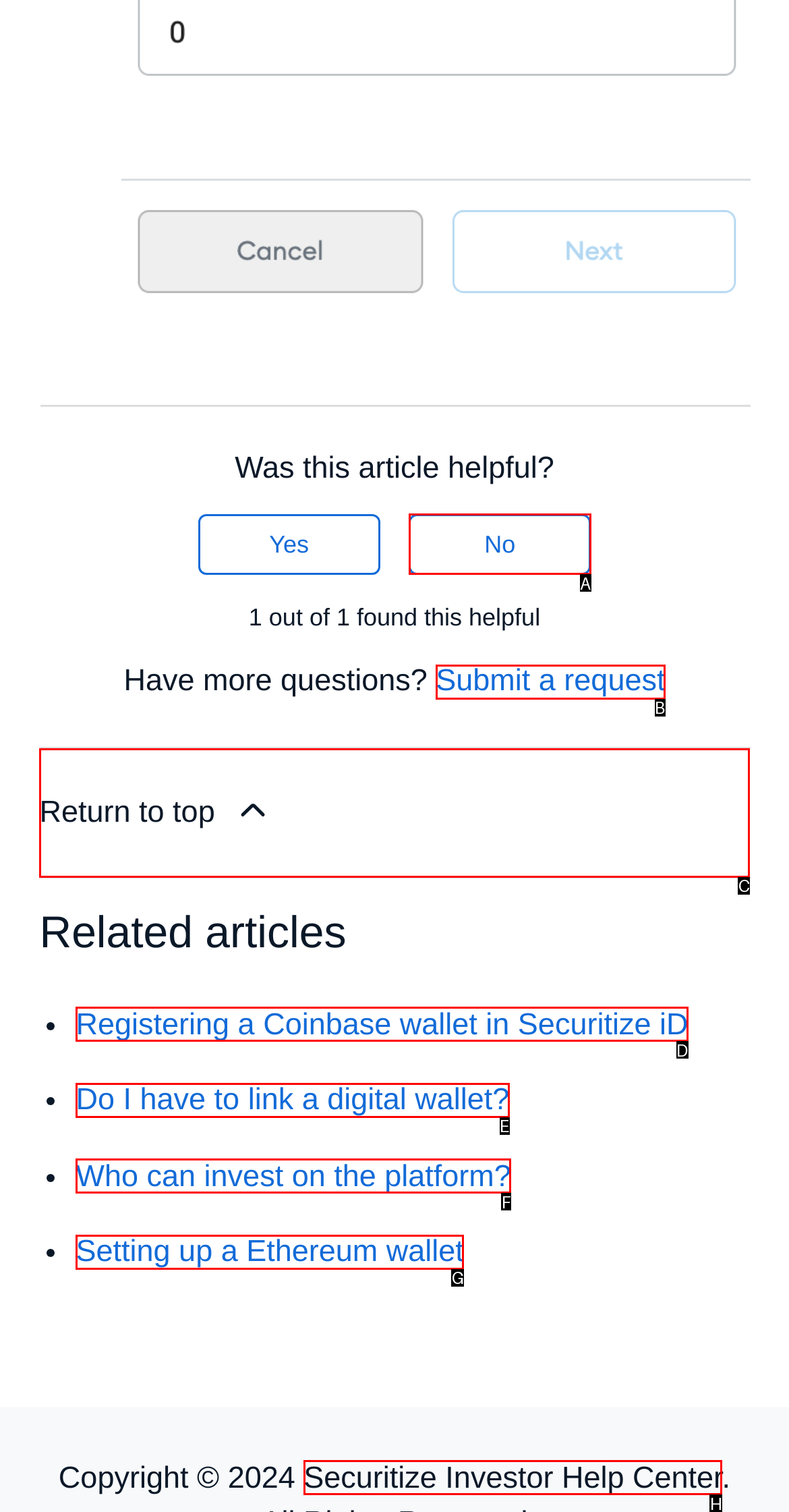From the available choices, determine which HTML element fits this description: Setting up a Ethereum wallet Respond with the correct letter.

G